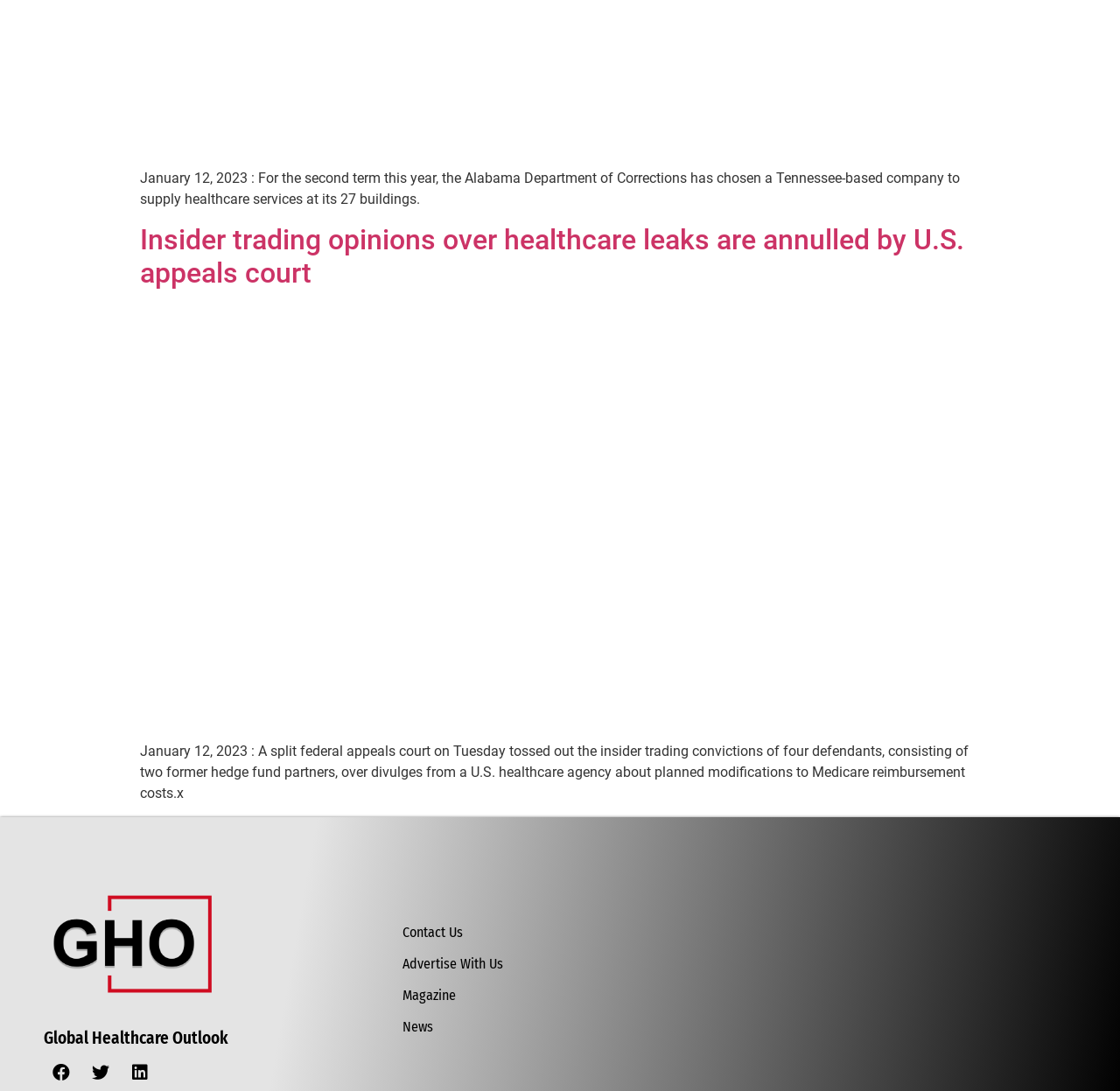How many social media links are there at the bottom?
Provide a detailed and well-explained answer to the question.

At the bottom of the webpage, there are two social media link elements, one for Twitter and one for Linkedin, with their respective icons.